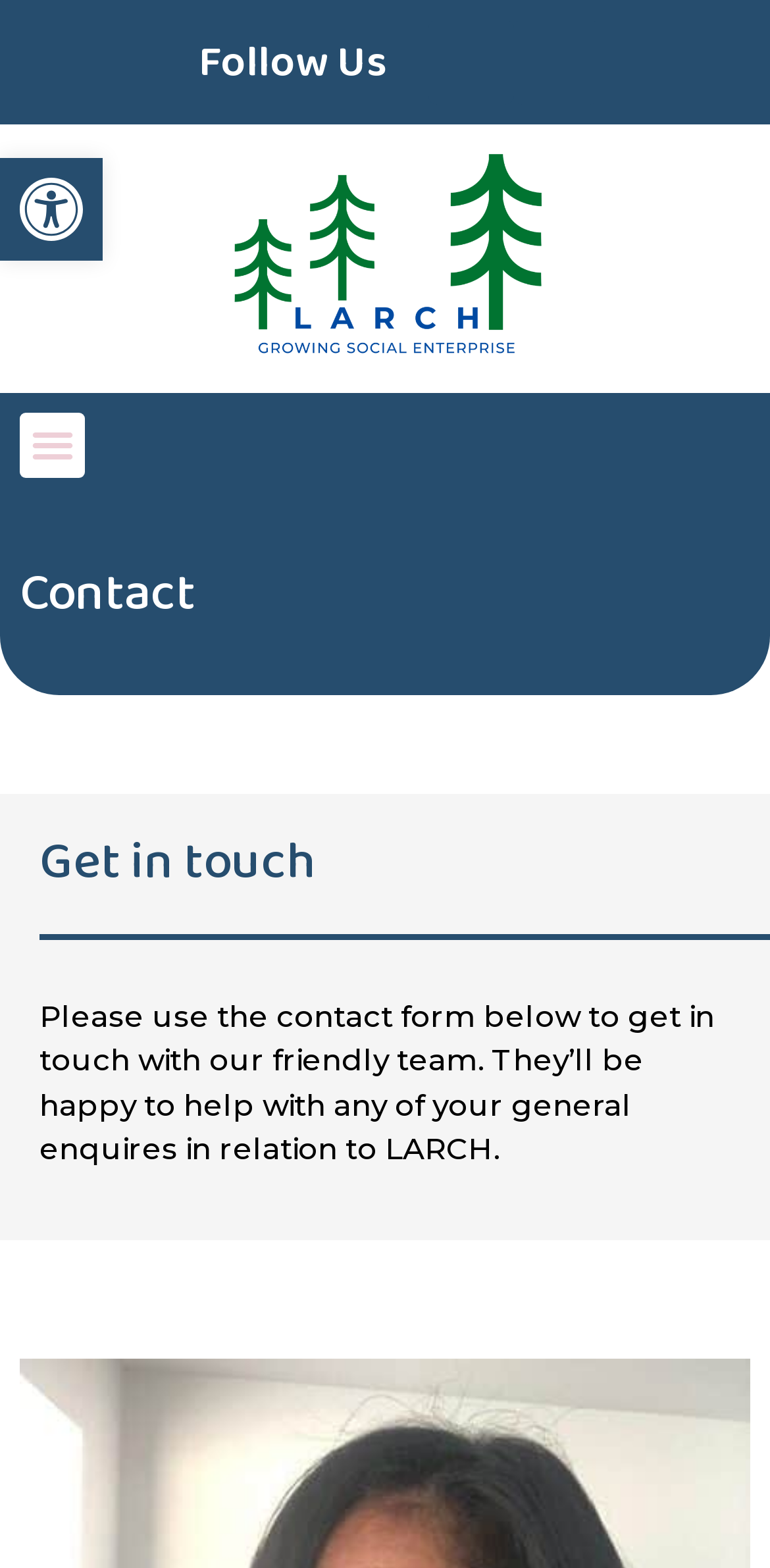What is the name of the organization?
Give a detailed explanation using the information visible in the image.

Although the full name of the organization is not explicitly stated, the webpage mentions 'LARCH' in the context of general enquiries, suggesting that it is the name of the organization.